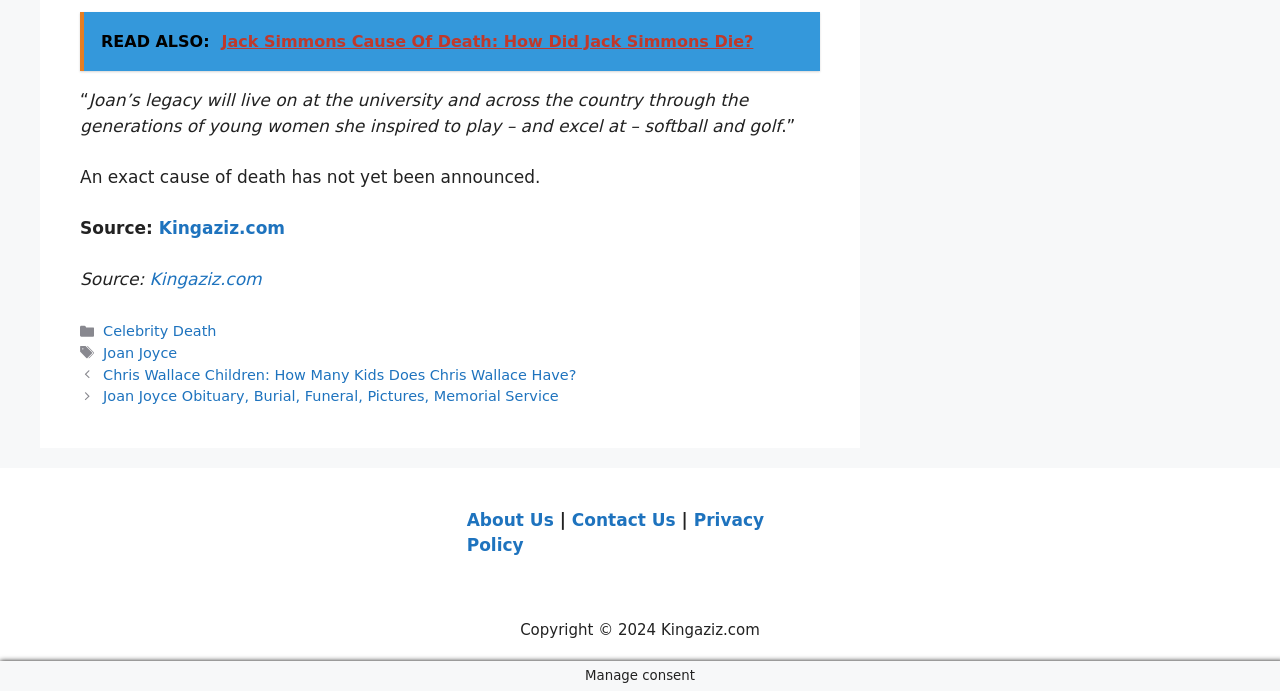What is the category of the post?
Please give a detailed and thorough answer to the question, covering all relevant points.

The answer can be found in the FooterAsNonLandmark element with the text 'Categories'. Under this category, there is a link element with the text 'Celebrity Death', which indicates that the post belongs to this category.